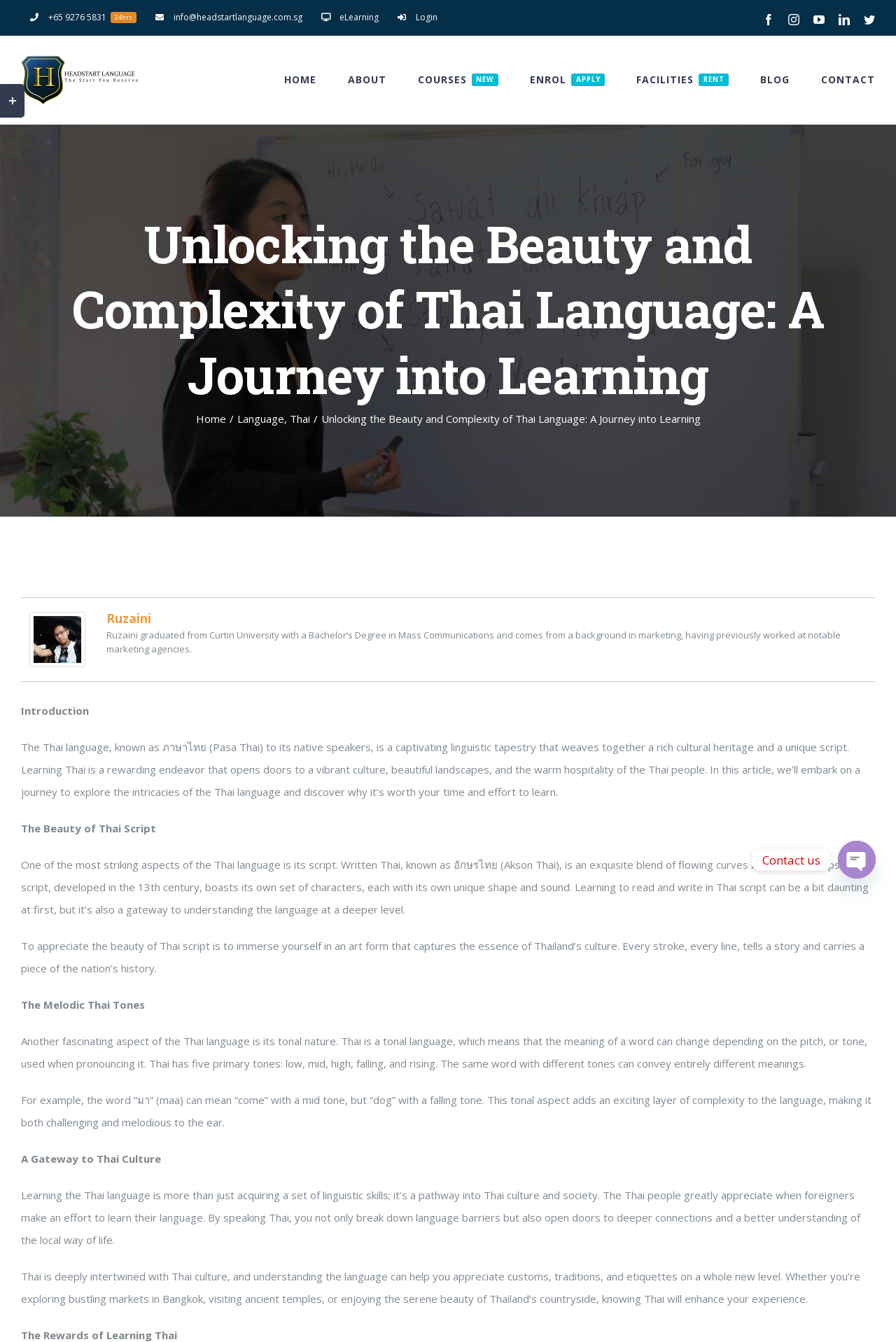Analyze the image and deliver a detailed answer to the question: How many primary tones does the Thai language have?

According to the webpage, the Thai language has five primary tones: low, mid, high, falling, and rising.